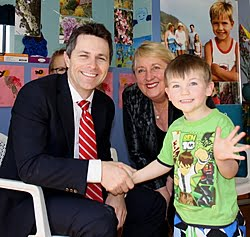By analyzing the image, answer the following question with a detailed response: What is Jenny Macklin's role?

Next to Jason Clare and the young boy stands Jenny Macklin, who is smiling, indicating a positive engagement with the children and families present, and her role is mentioned as the Minister for Families, Housing, Community Services and Indigenous Affairs.